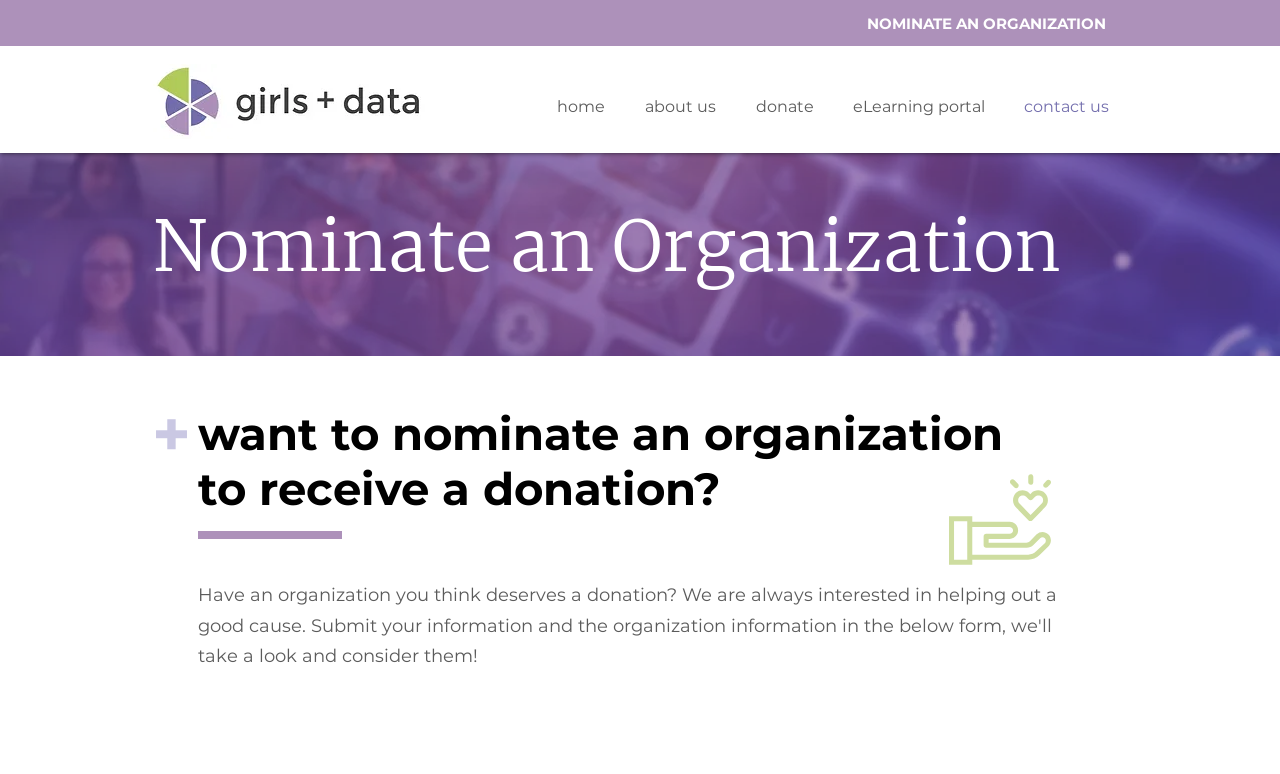Locate the primary heading on the webpage and return its text.

Nominate an Organization